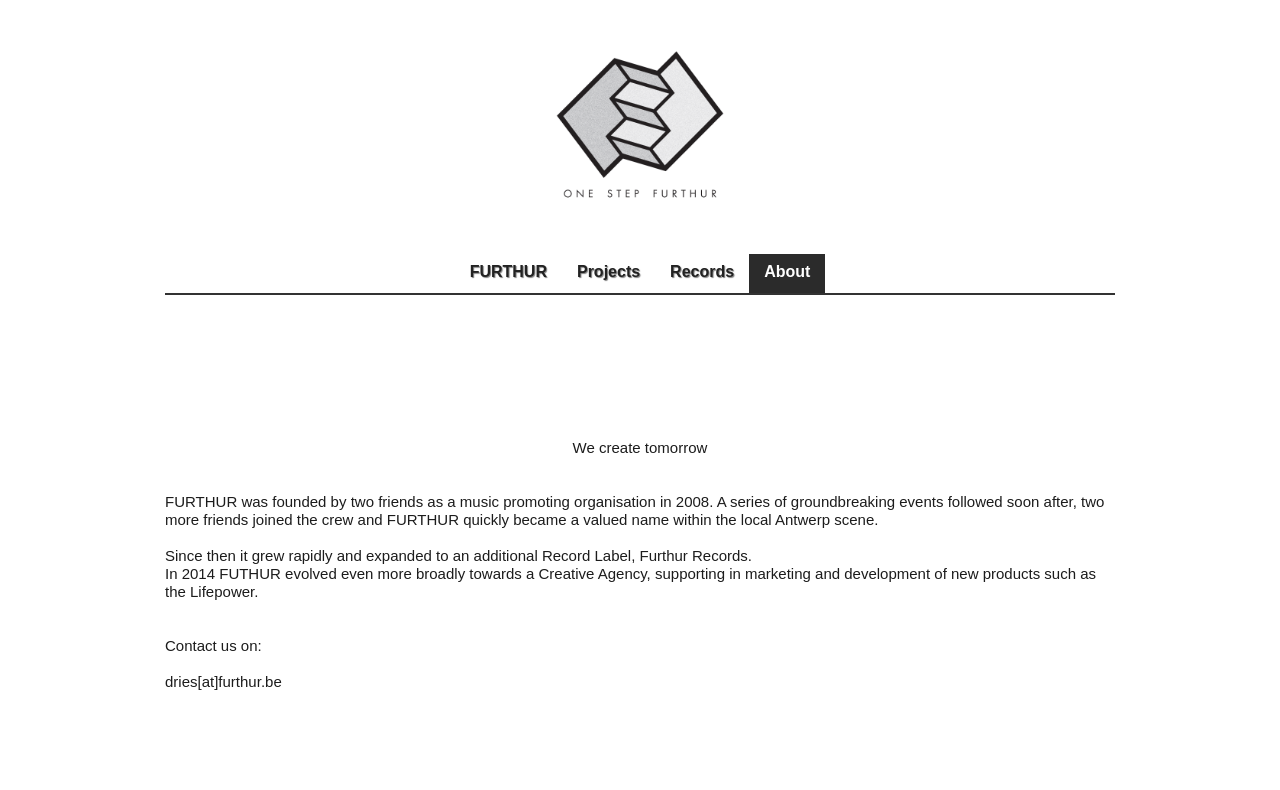Respond with a single word or phrase for the following question: 
In what year did FURTHUR evolve into a Creative Agency?

2014